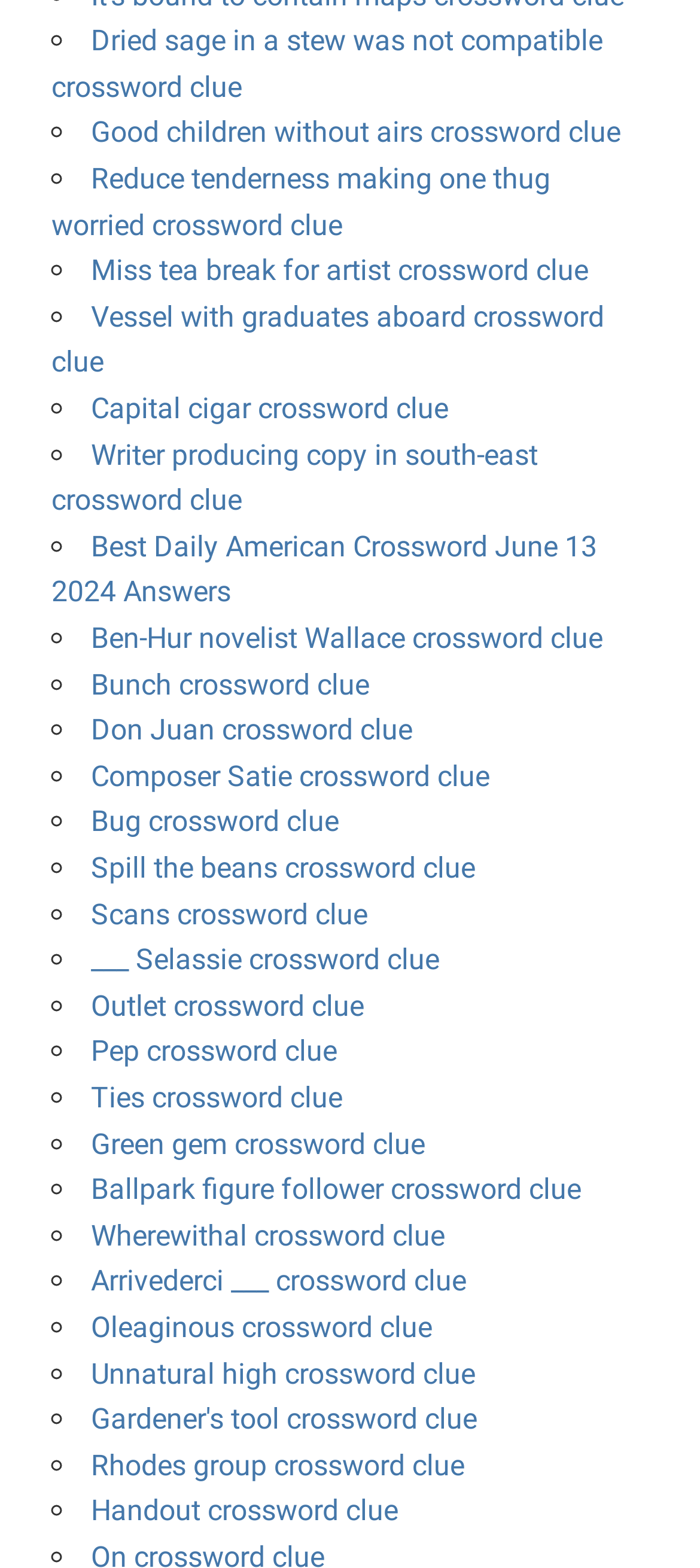Please find the bounding box coordinates of the element that must be clicked to perform the given instruction: "View 'Dried sage in a stew was not compatible crossword clue'". The coordinates should be four float numbers from 0 to 1, i.e., [left, top, right, bottom].

[0.074, 0.015, 0.861, 0.066]